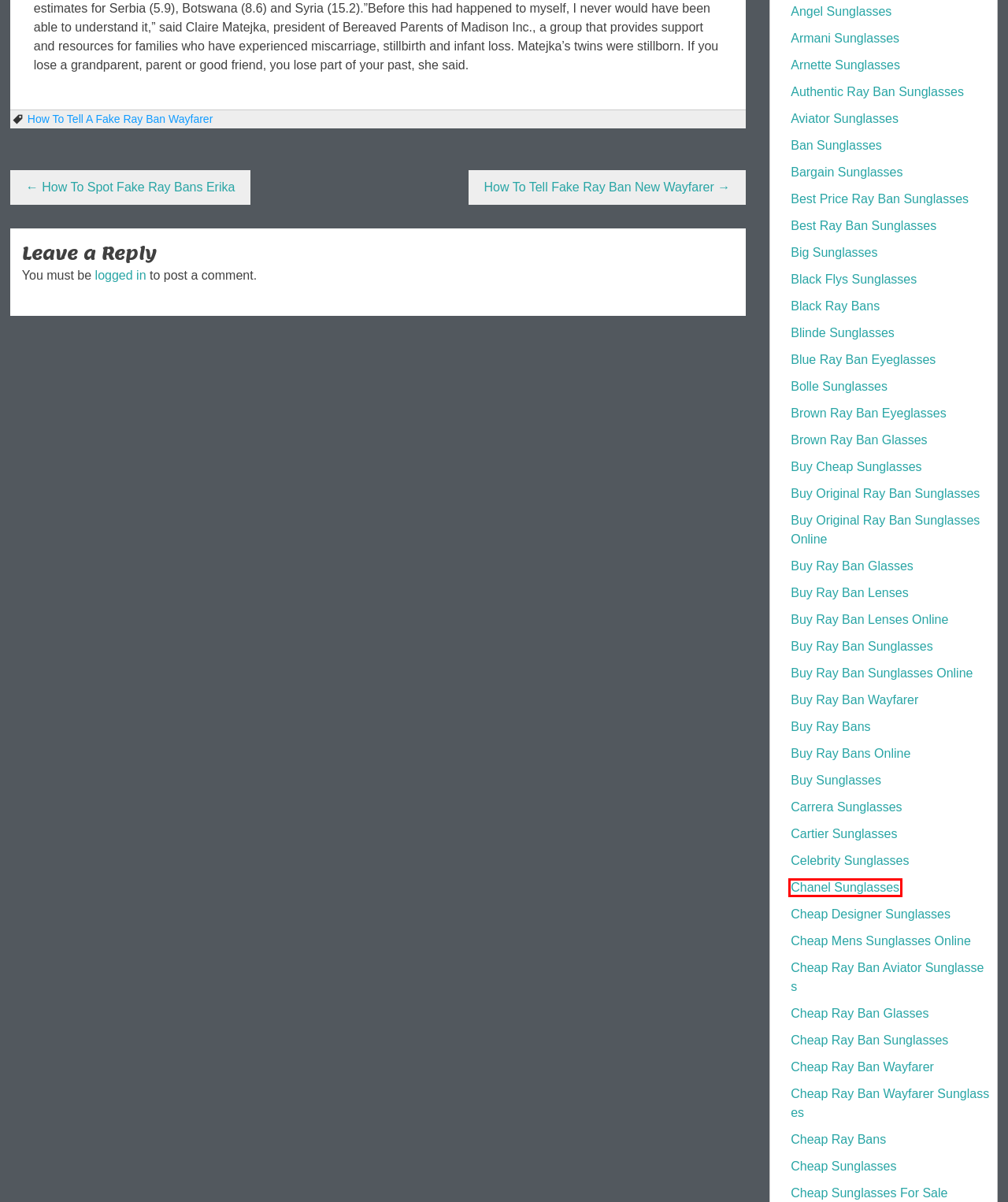You are provided with a screenshot of a webpage containing a red rectangle bounding box. Identify the webpage description that best matches the new webpage after the element in the bounding box is clicked. Here are the potential descriptions:
A. Blue Ray Ban Eyeglasses | Cheap Fake Ray Bans Sunglasses $12.99 Outlet Sale
B. How To Tell Fake Ray Ban New Wayfarer | Cheap Fake Ray Bans Sunglasses $12.99 Outlet Sale
C. How To Spot Fake Ray Bans Erika | Cheap Fake Ray Bans Sunglasses $12.99 Outlet Sale
D. Buy Ray Ban Glasses | Cheap Fake Ray Bans Sunglasses $12.99 Outlet Sale
E. How To Tell A Fake Ray Ban Wayfarer | | Cheap Fake Ray Bans Sunglasses $12.99 Outlet Sale
F. Chanel Sunglasses | Cheap Fake Ray Bans Sunglasses $12.99 Outlet Sale
G. Cheap Designer Sunglasses | Cheap Fake Ray Bans Sunglasses $12.99 Outlet Sale
H. Buy Sunglasses | Cheap Fake Ray Bans Sunglasses $12.99 Outlet Sale

F